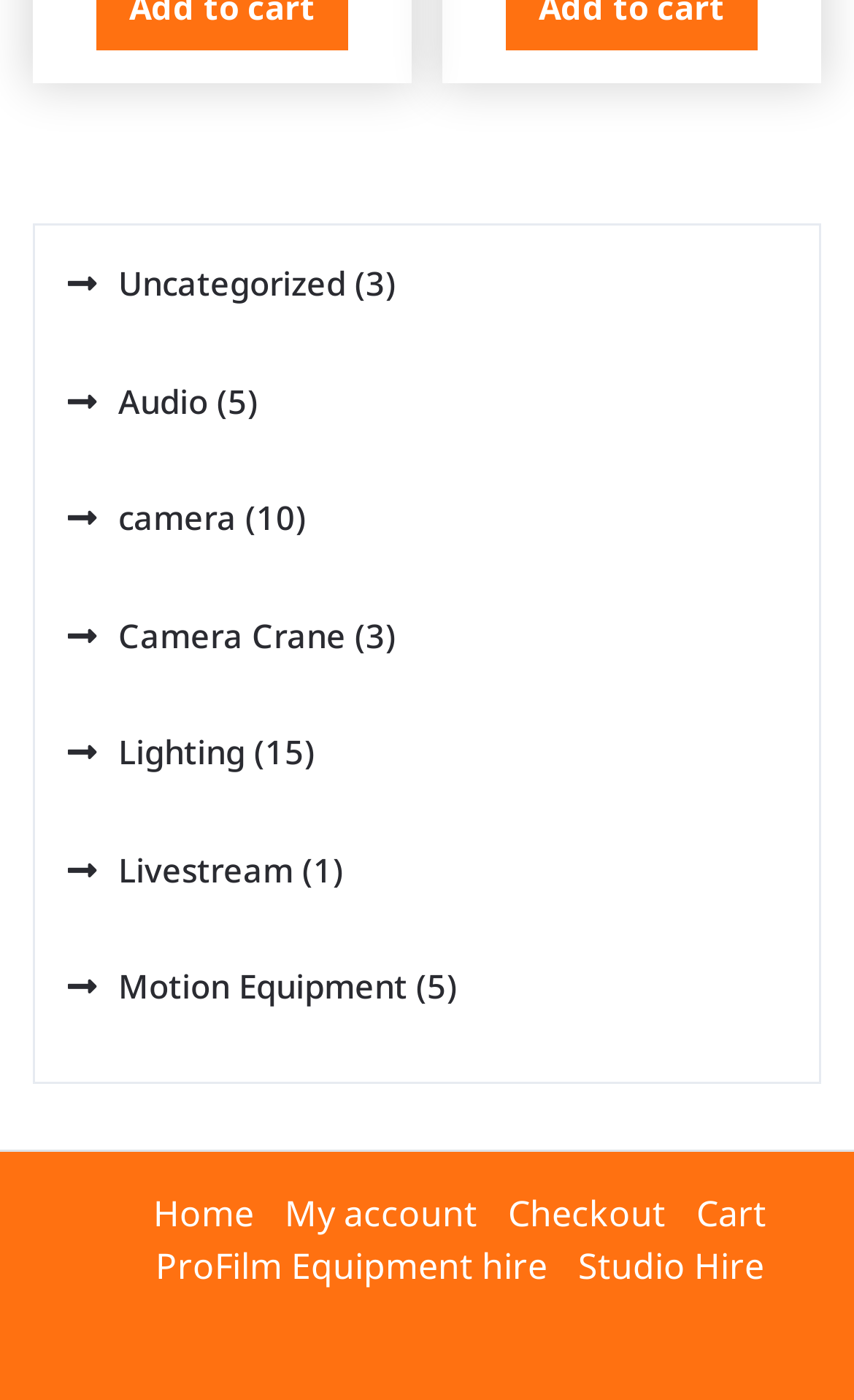Provide a short answer using a single word or phrase for the following question: 
What is the name of the studio hire service?

Studio Hire